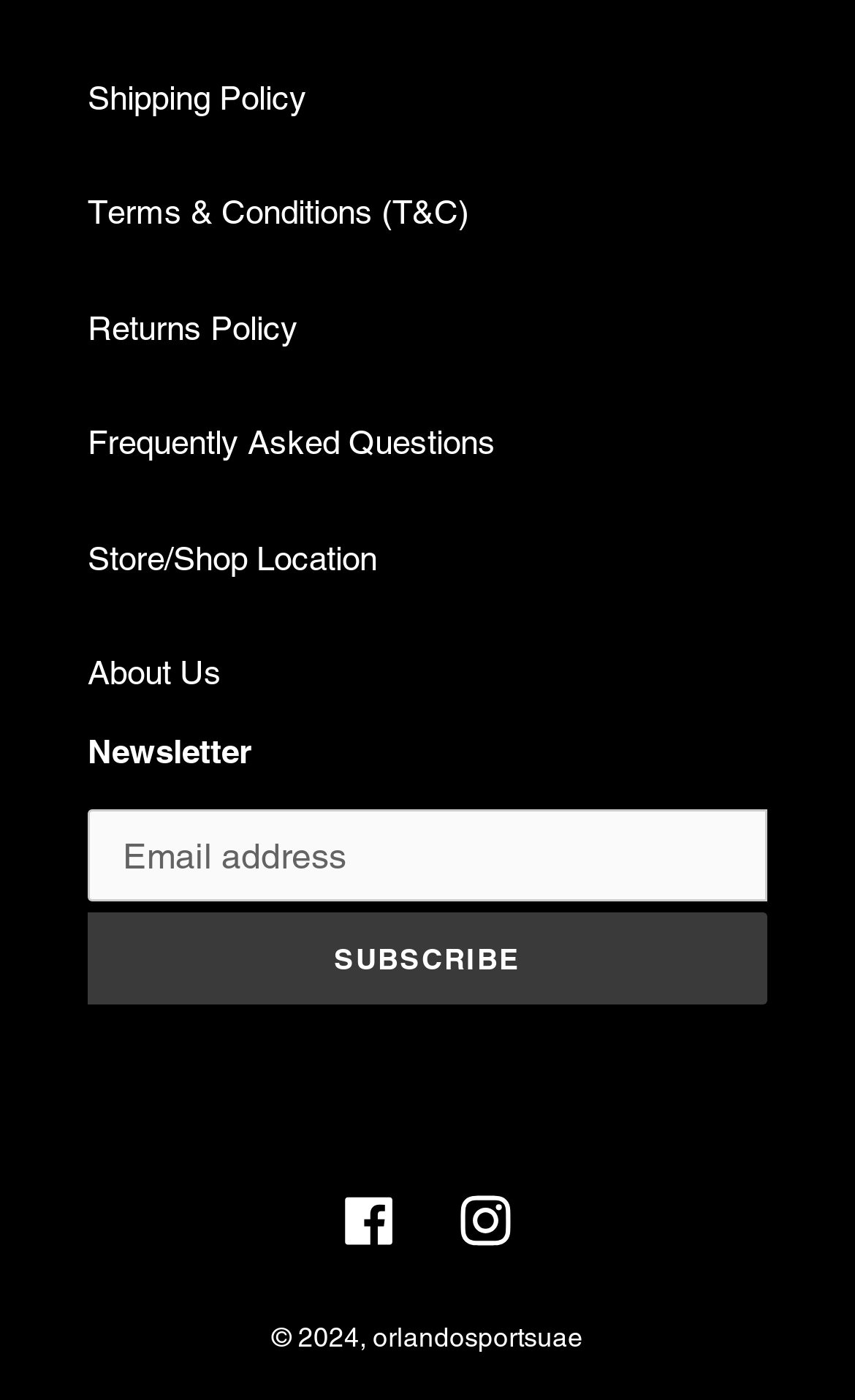Identify the bounding box of the HTML element described as: "Facebook".

[0.403, 0.853, 0.462, 0.89]